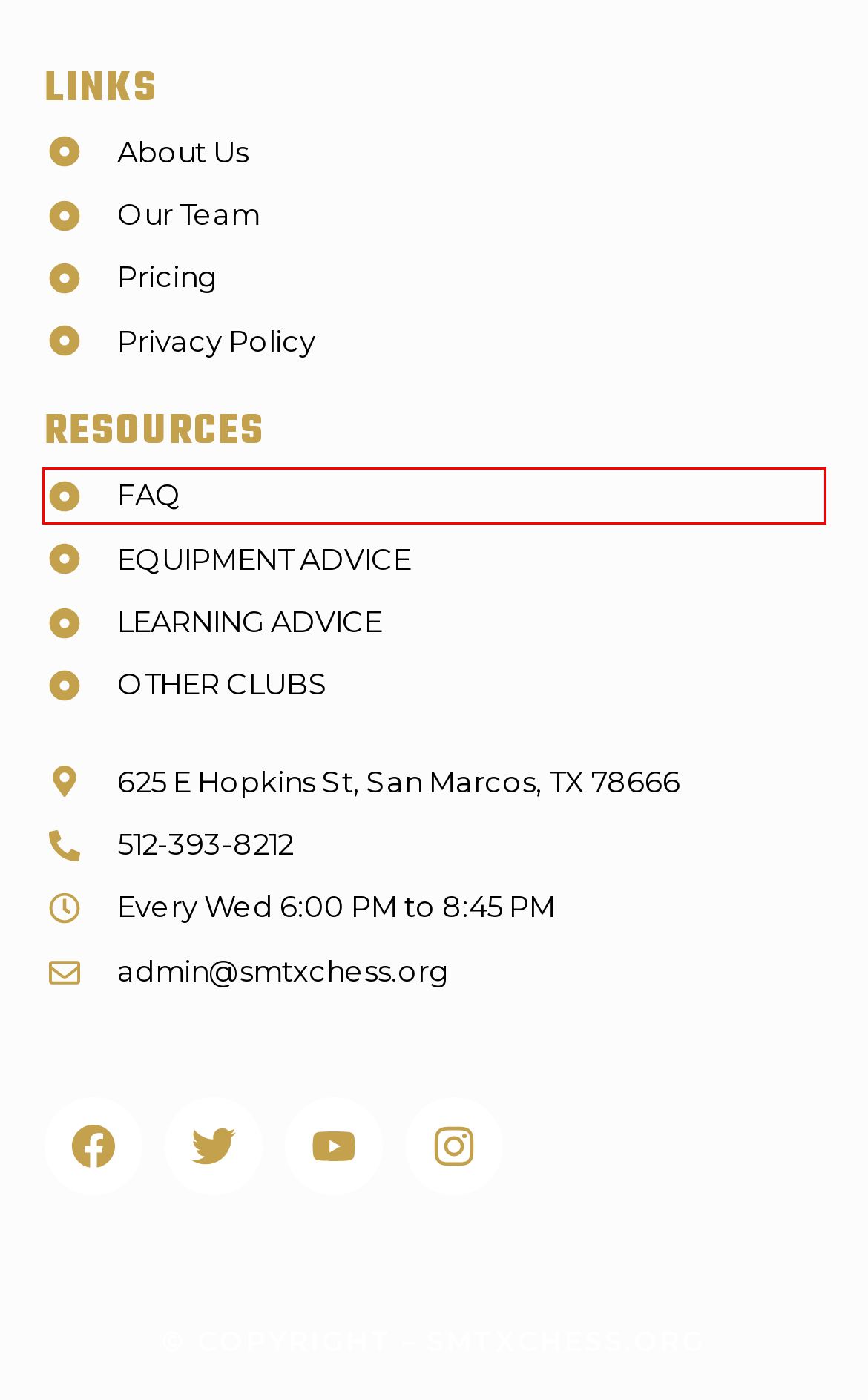Look at the screenshot of a webpage, where a red bounding box highlights an element. Select the best description that matches the new webpage after clicking the highlighted element. Here are the candidates:
A. EQUIPMENT ADVICE – SMTX Chess Club
B. LEARNING ADVICE – SMTX Chess Club
C. Log In – SMTX Chess Club
D. FAQ – SMTX Chess Club
E. Privacy Policy – SMTX Chess Club
F. 高德地图
G. THE TEAM – SMTX Chess Club
H. OTHER CLUBS – SMTX Chess Club

D